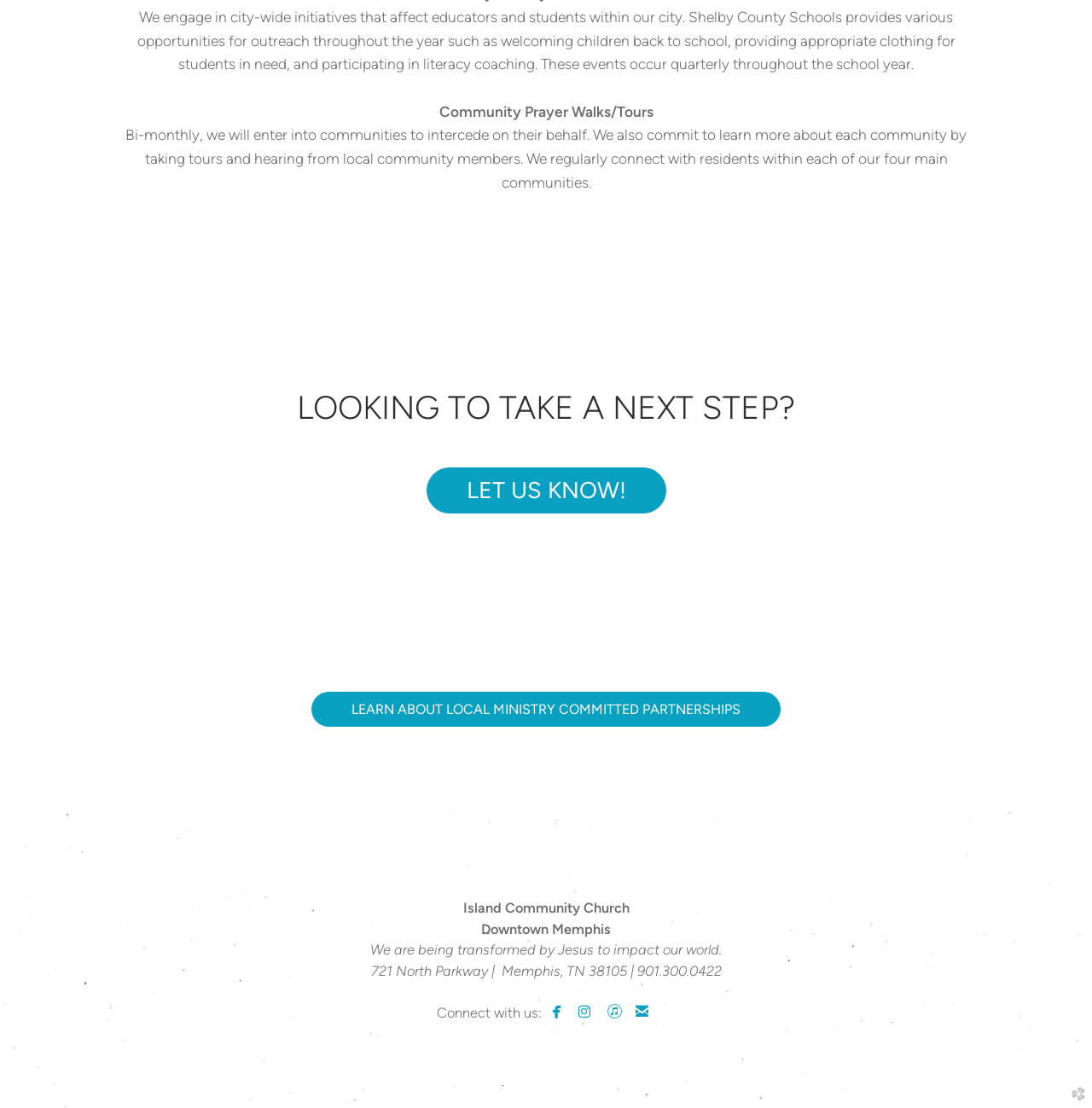Reply to the question with a single word or phrase:
What can you do if you are looking to take a next step?

Let them know